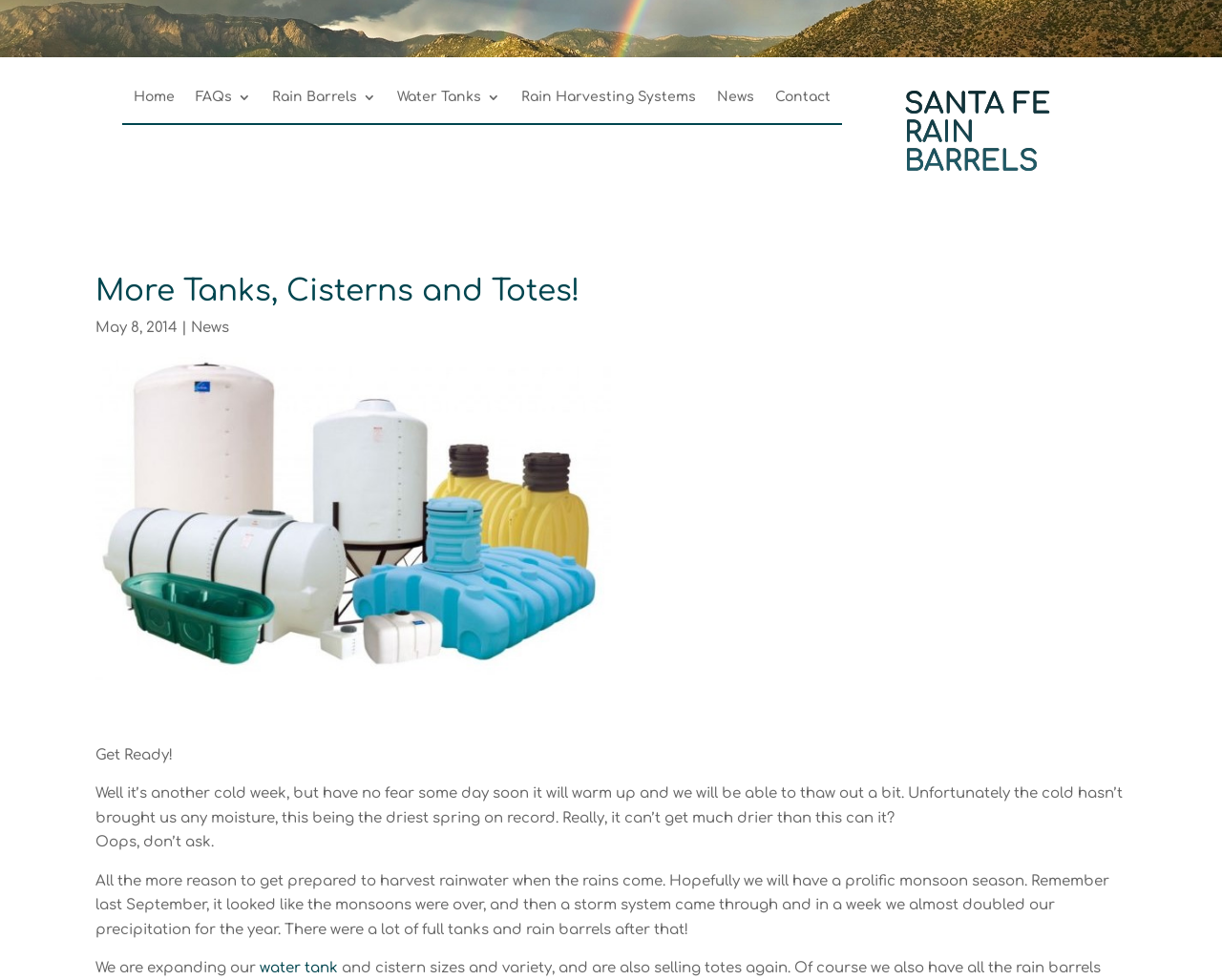What is the current weather condition mentioned on the webpage?
Using the information presented in the image, please offer a detailed response to the question.

The webpage mentions 'another cold week' and 'the driest spring on record', indicating that the current weather condition is cold and dry, with a lack of moisture.